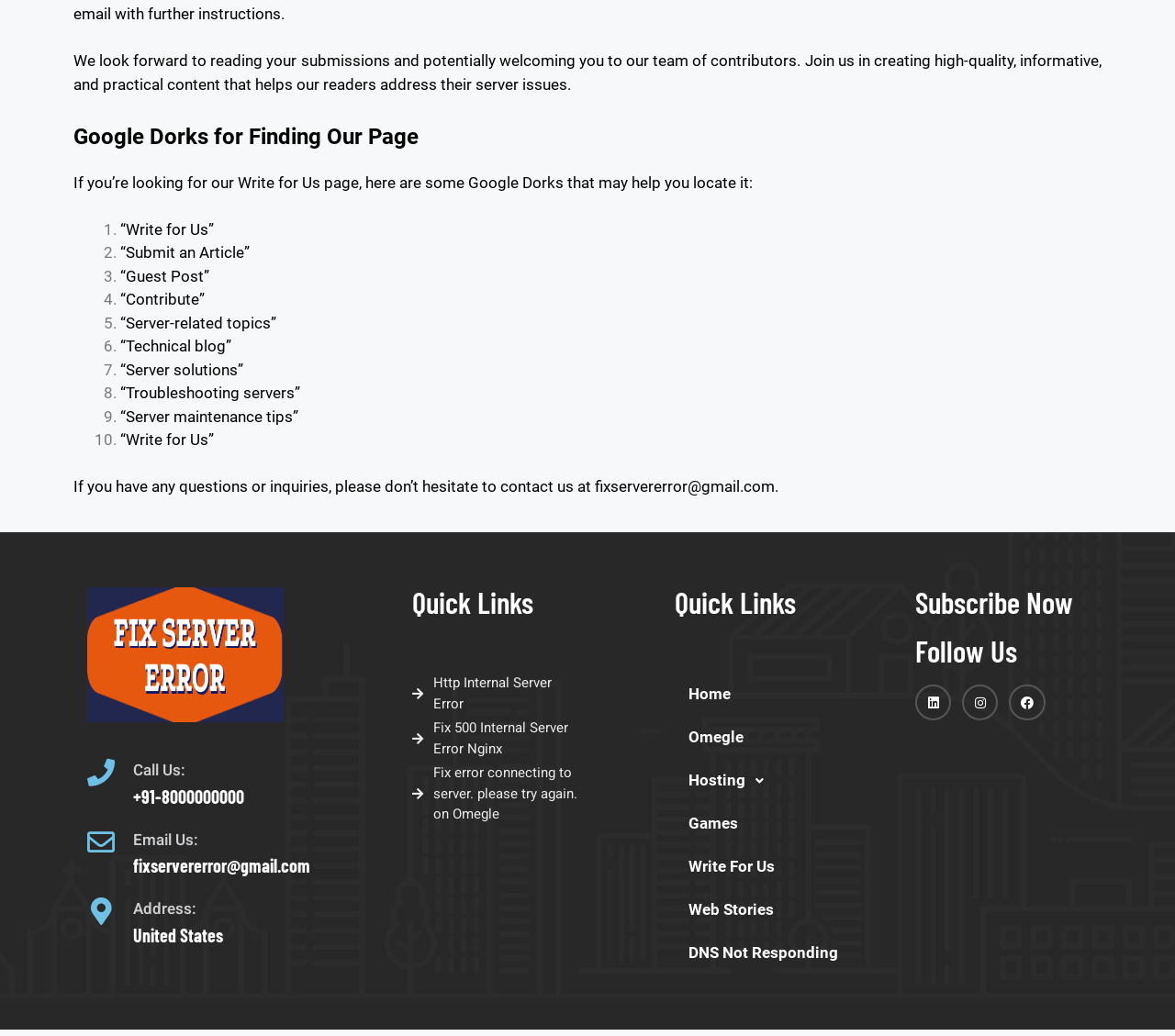Pinpoint the bounding box coordinates of the clickable element to carry out the following instruction: "Contact us at fixservererror@gmail.com."

[0.506, 0.461, 0.659, 0.478]